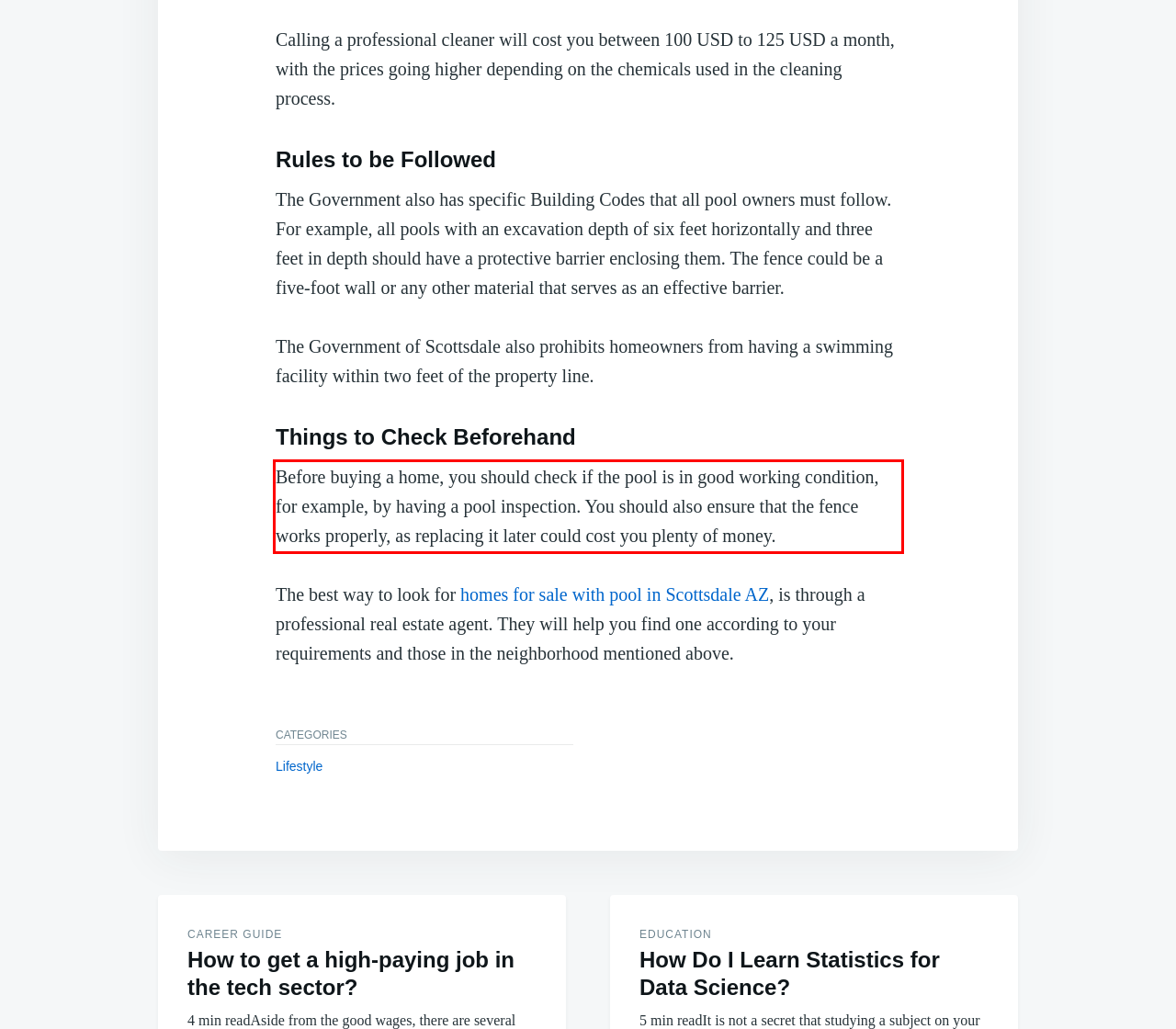Within the provided webpage screenshot, find the red rectangle bounding box and perform OCR to obtain the text content.

Before buying a home, you should check if the pool is in good working condition, for example, by having a pool inspection. You should also ensure that the fence works properly, as replacing it later could cost you plenty of money.